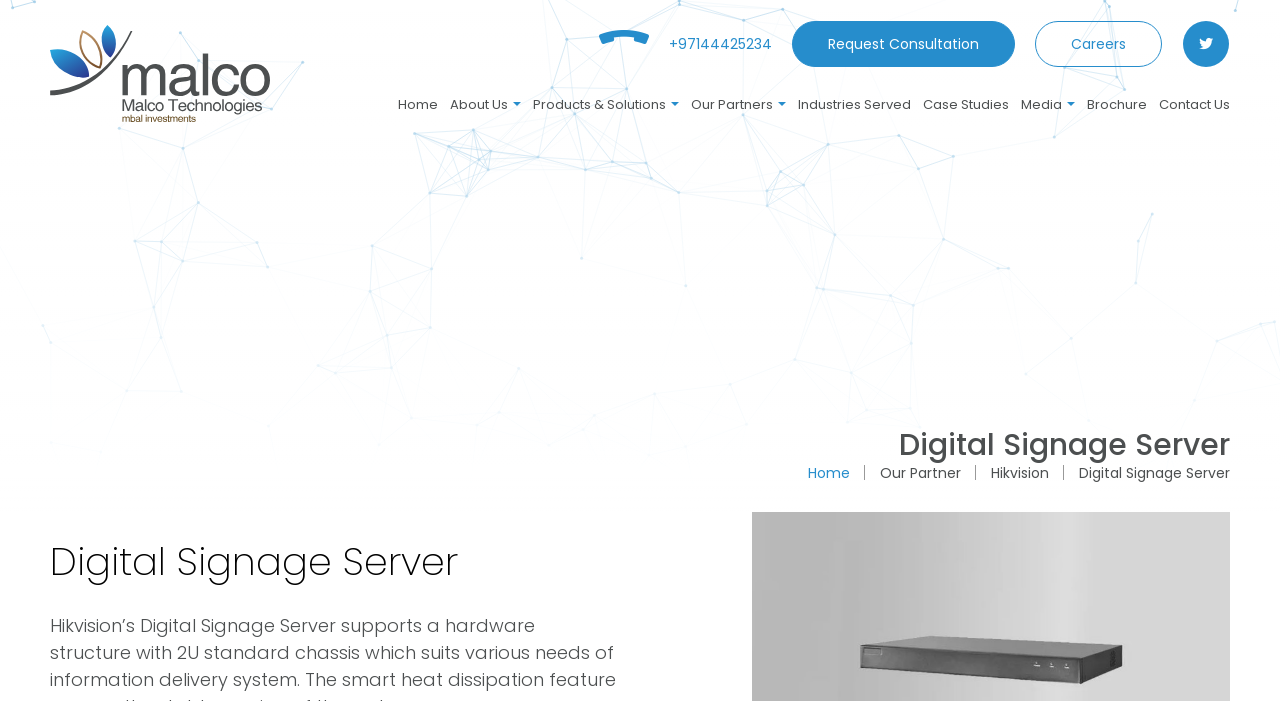Pinpoint the bounding box coordinates of the clickable area needed to execute the instruction: "Contact us". The coordinates should be specified as four float numbers between 0 and 1, i.e., [left, top, right, bottom].

[0.905, 0.118, 0.961, 0.181]